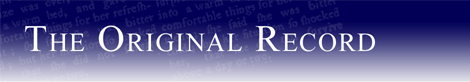Use a single word or phrase to answer the question:
What is the likely focus of the website?

Genealogy or family history